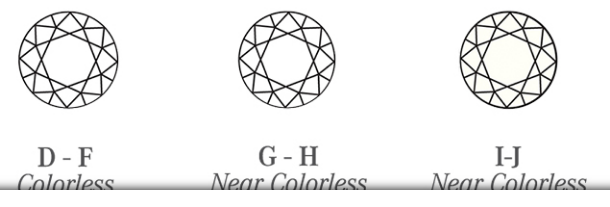Offer a detailed explanation of the image.

This image illustrates the color grading scale for diamonds, showcasing three distinct categories. From left to right, the first circle represents diamonds graded D-F, labeled "Colorless," indicating the highest quality with minimal color presence. The second circle displays the G-H grading as "Near Colorless," suggesting the diamonds exhibit slightly more color, yet still possess a high level of clarity and brilliance. Lastly, the third circle is labeled I-J, also categorized as "Near Colorless," indicating that these diamonds may show a hint of color, but still maintain a desirable aesthetic. This visual guide assists potential buyers in understanding diamond color quality, an essential aspect of diamond evaluation as part of the 4C’s—Cut, Carat, Color, and Clarity—when making a purchase.